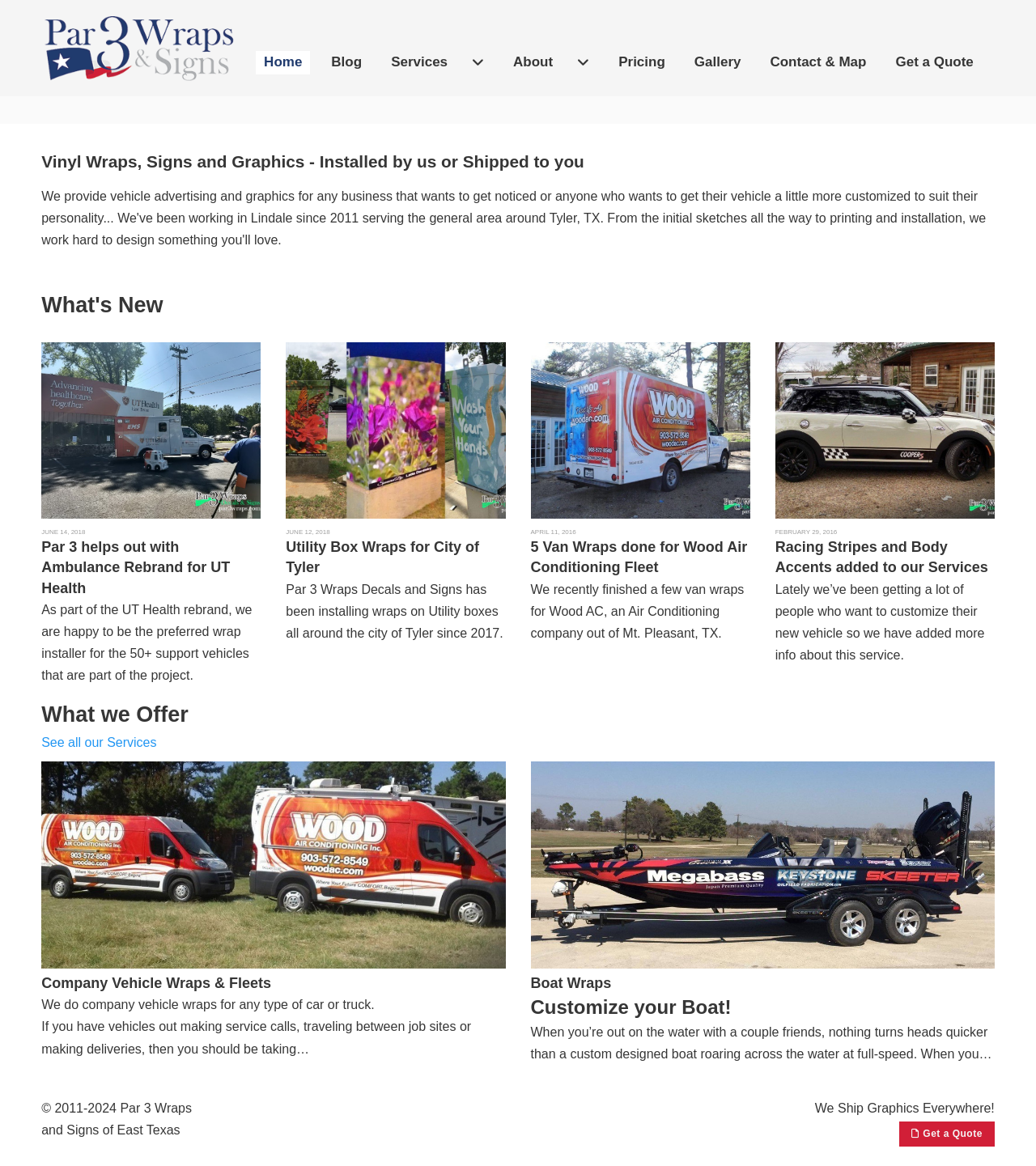Give a detailed explanation of the elements present on the webpage.

The webpage is about Par 3 Wraps, a company that provides graphic design, printing, and installation services for various types of vehicles, including cars, trucks, vans, motorcycles, and boats. 

At the top of the page, there is a navigation menu with links to different sections of the website, including "Home", "Blog", "Services", "About", "Pricing", "Gallery", "Contact & Map", and "Get a Quote". 

Below the navigation menu, there is a main section with a heading that reads "Vinyl Wraps, Signs and Graphics - Installed by us or Shipped to you". 

To the right of this heading, there is a section titled "What's New" with four links to news articles, each with a heading and a brief description. The articles are about the company's recent projects, including wrapping ambulances for UT Health, installing utility box wraps for the City of Tyler, wrapping vans for Wood Air Conditioning, and adding racing stripes and body accents to their services.

Below the news section, there is another section titled "What we Offer" with links to the company's services, including company vehicle wraps and fleets, and boat wraps. The company vehicle wraps section has a brief description of the service, and the boat wraps section has a heading "Customize your Boat!" with a brief description.

At the bottom of the page, there is a footer section with copyright information, a mention of the company's shipping services, and a "Get a Quote" link.